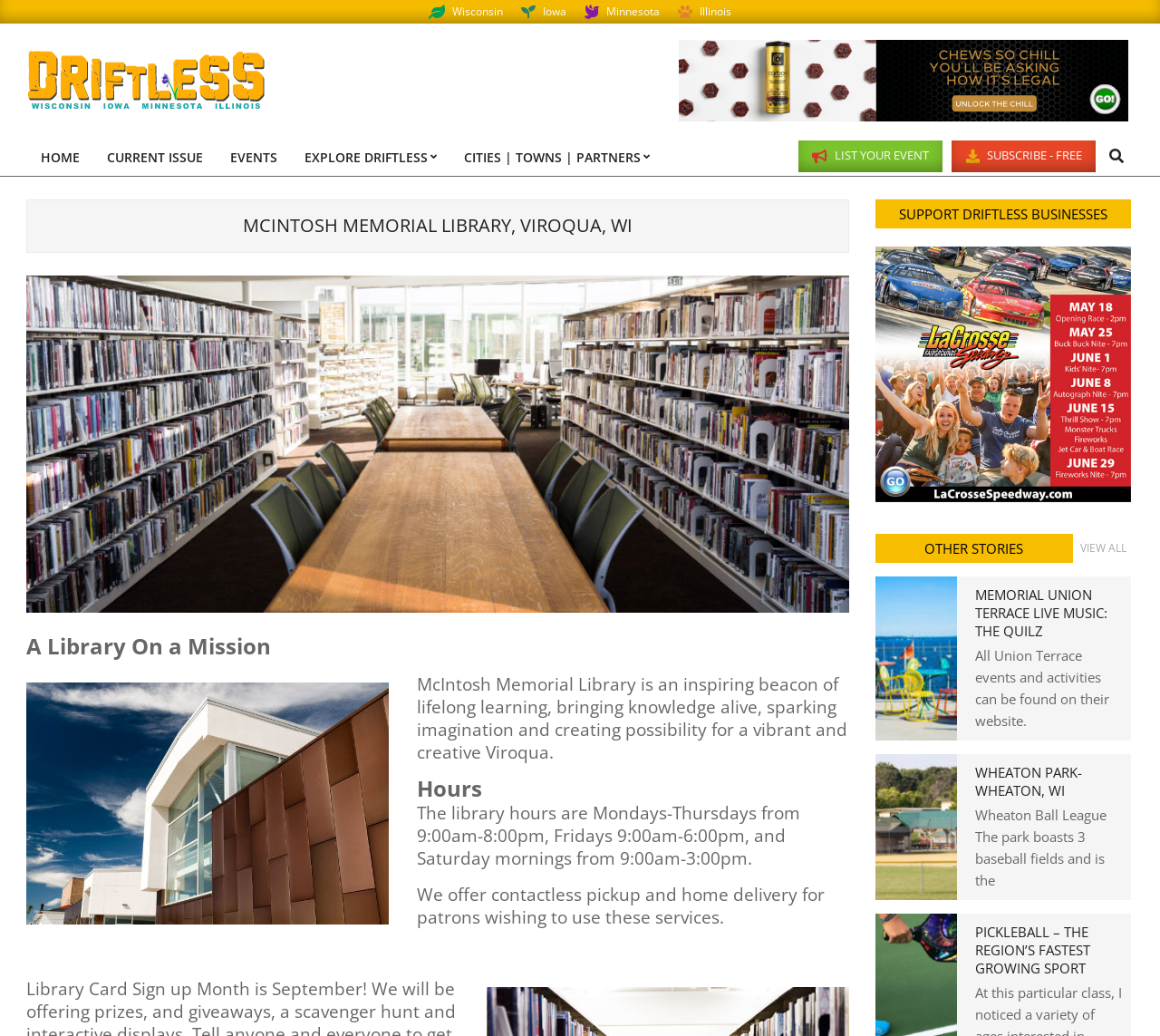Use the information in the screenshot to answer the question comprehensively: What is the name of the library?

I found the answer by looking at the heading element that says 'MCINTOSH MEMORIAL LIBRARY, VIROQUA, WI' which is likely to be the name of the library.